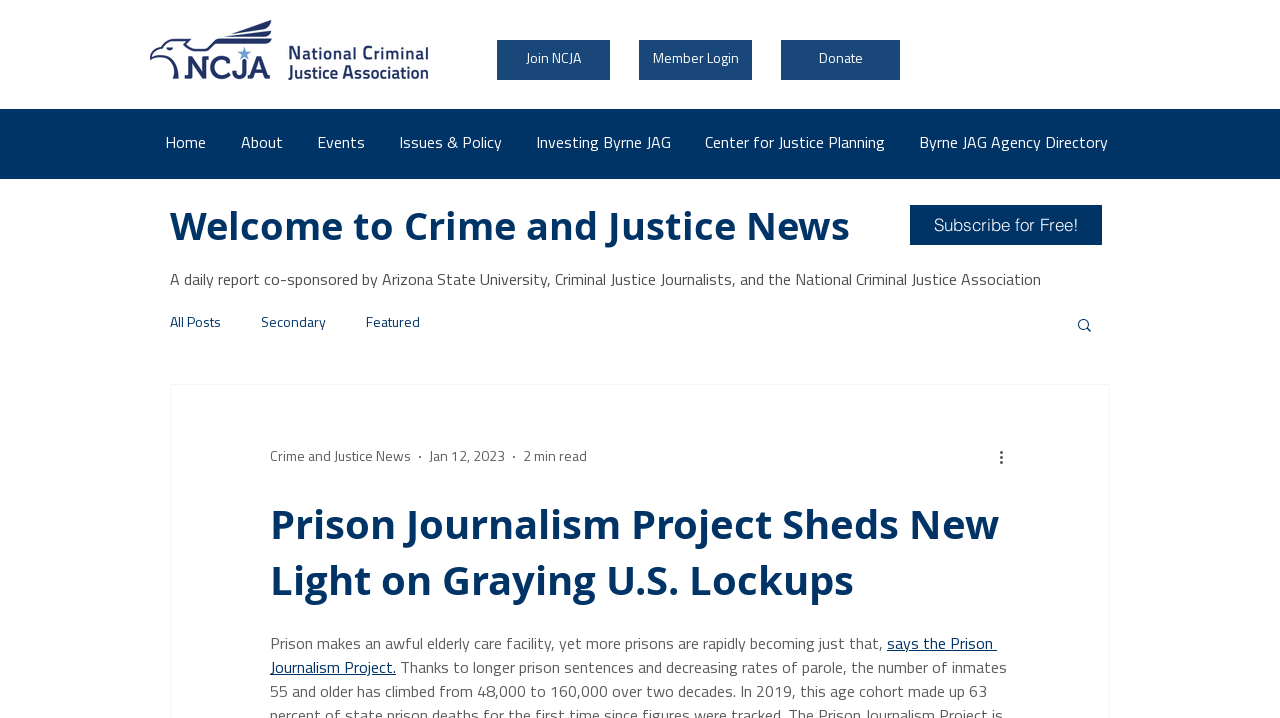Analyze the image and give a detailed response to the question:
What is the date of the article?

The question asks for the date of the article. By looking at the webpage, we can see that the text 'Jan 12, 2023' is present, which indicates the date of the article.